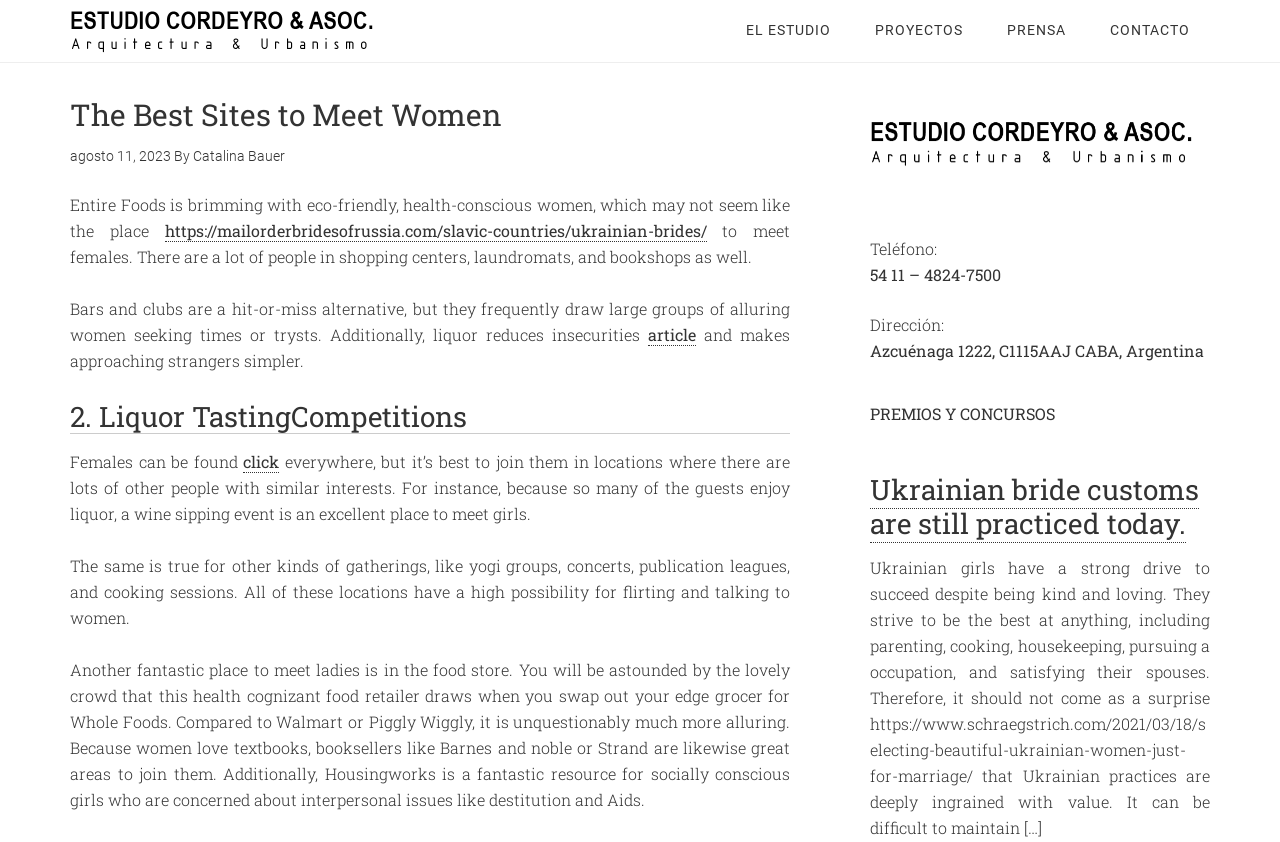Please specify the bounding box coordinates of the clickable region necessary for completing the following instruction: "Check the contact information". The coordinates must consist of four float numbers between 0 and 1, i.e., [left, top, right, bottom].

[0.68, 0.282, 0.732, 0.307]